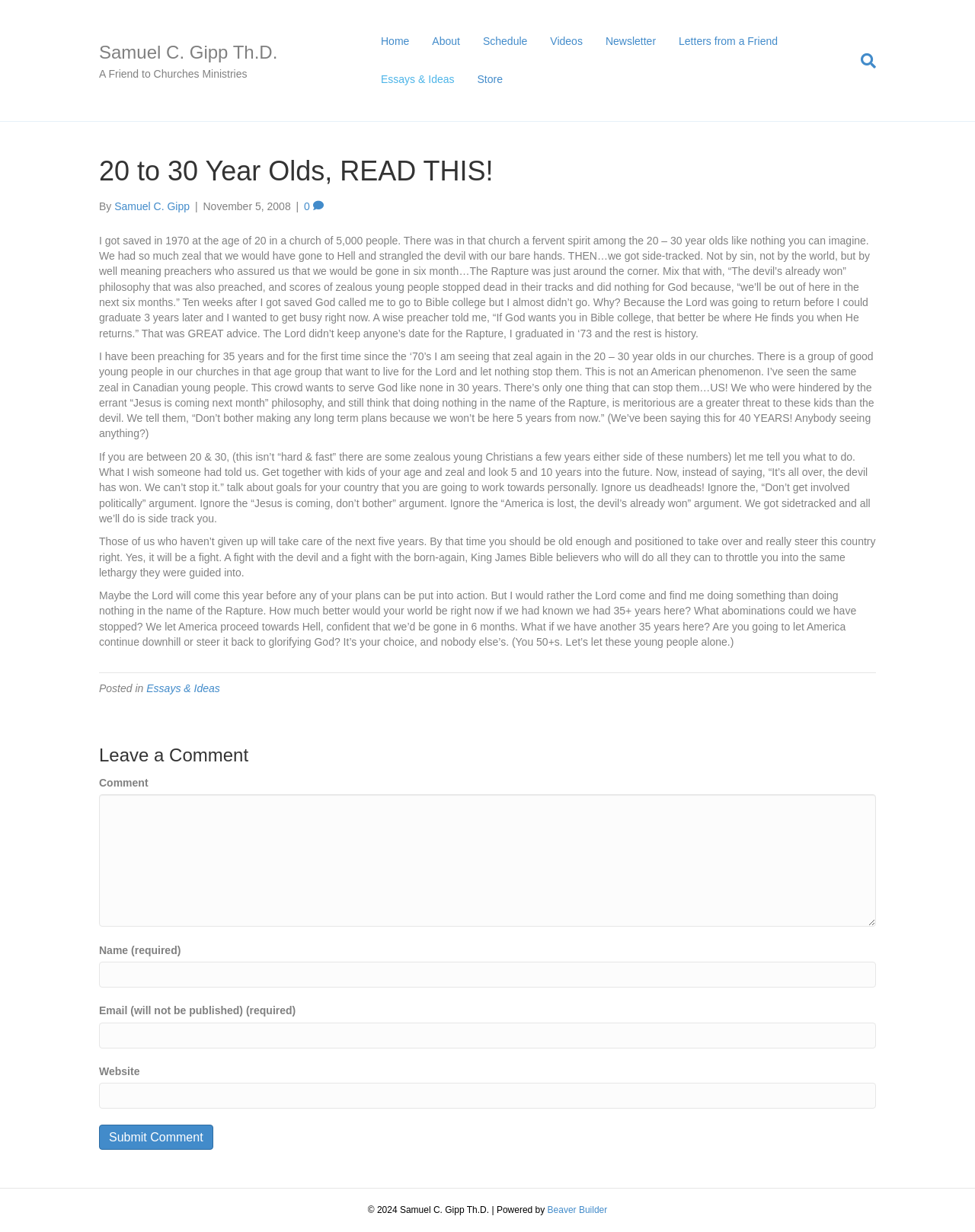Please provide a comprehensive response to the question based on the details in the image: What is the author's name?

The author's name is mentioned in the link 'Samuel C. Gipp Th.D.' at the top of the page, and also in the text 'By Samuel C. Gipp' in the article section.